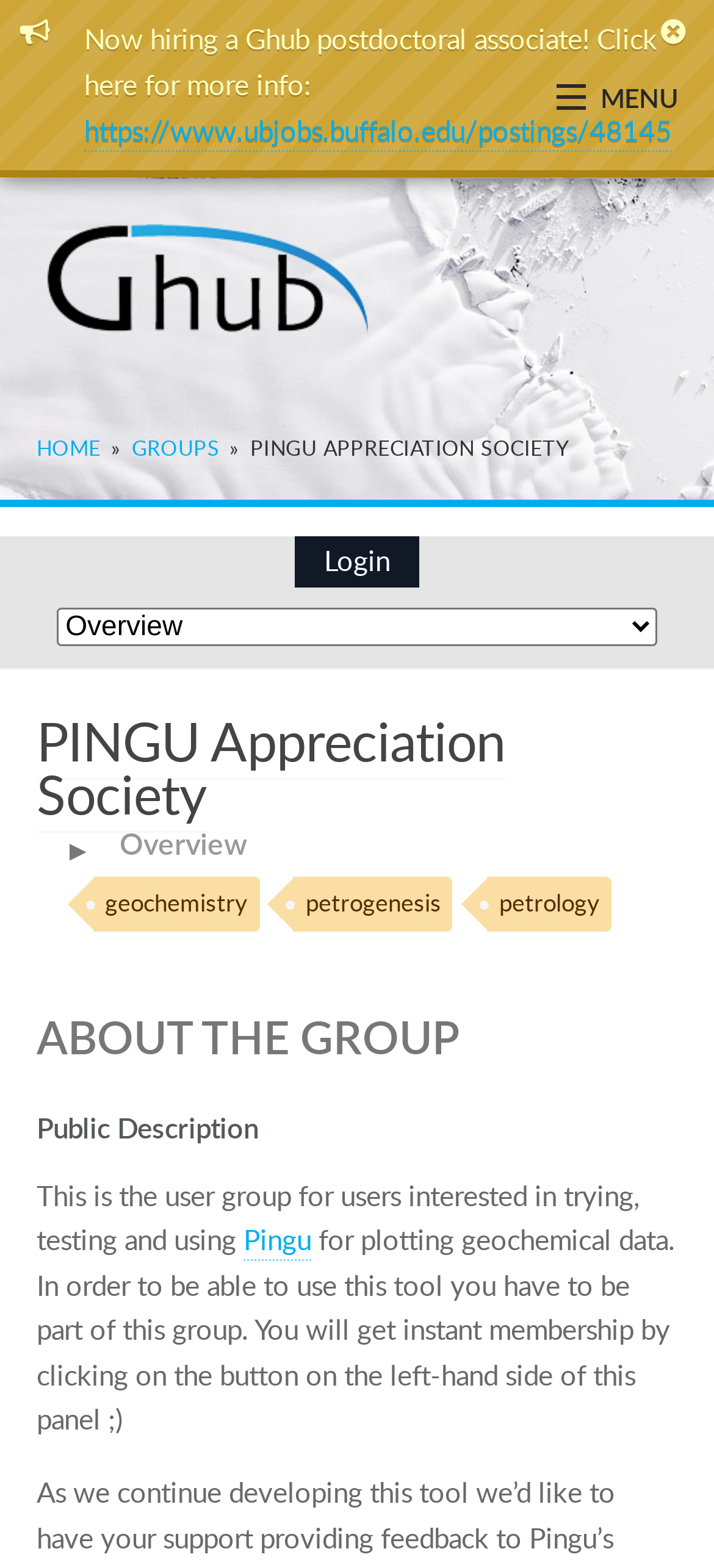Predict the bounding box coordinates of the UI element that matches this description: "PINGU Appreciation Society". The coordinates should be in the format [left, top, right, bottom] with each value between 0 and 1.

[0.051, 0.449, 0.708, 0.531]